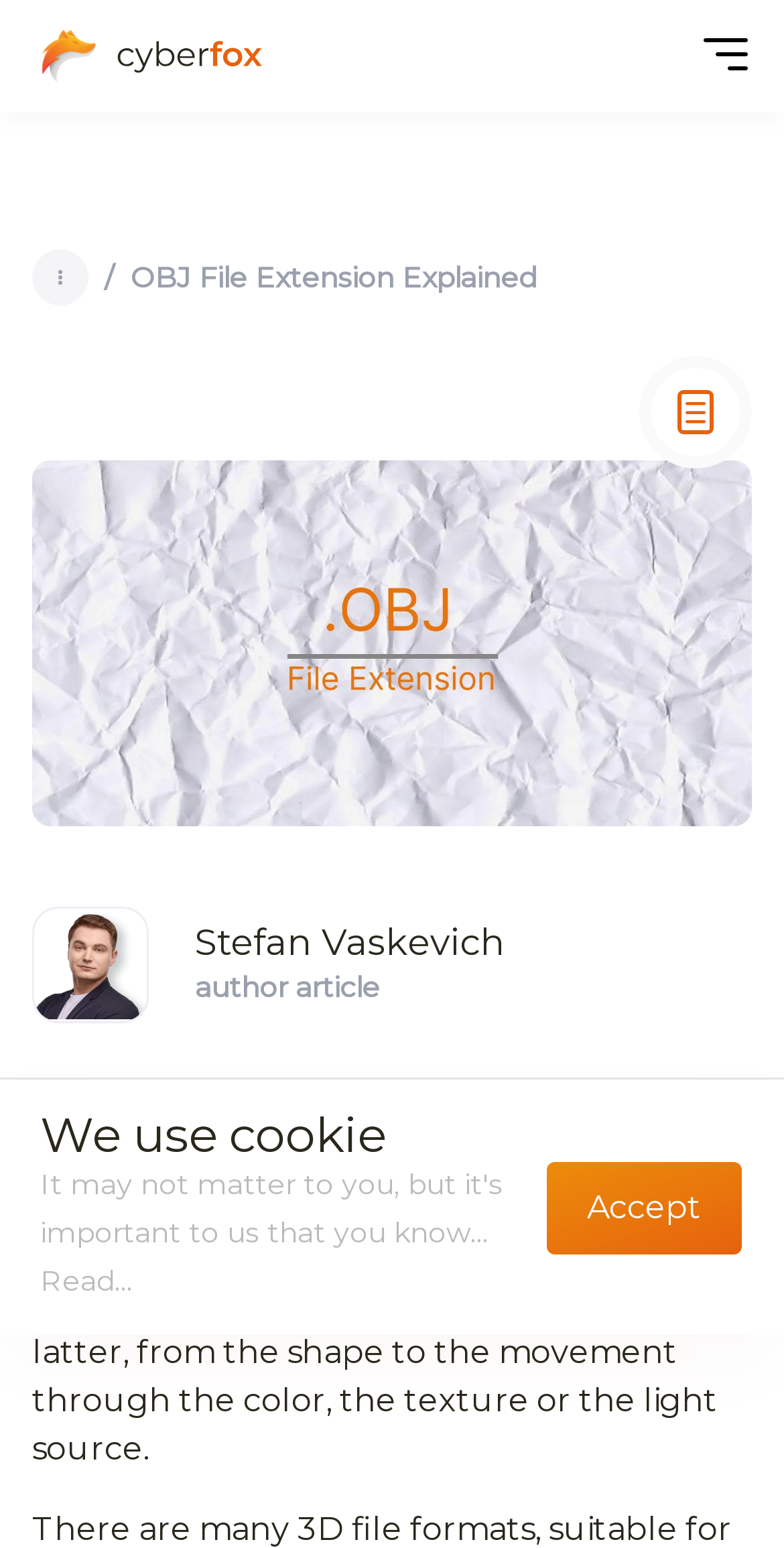Who is the author of the article?
From the image, provide a succinct answer in one word or a short phrase.

Stefan Vaskevich